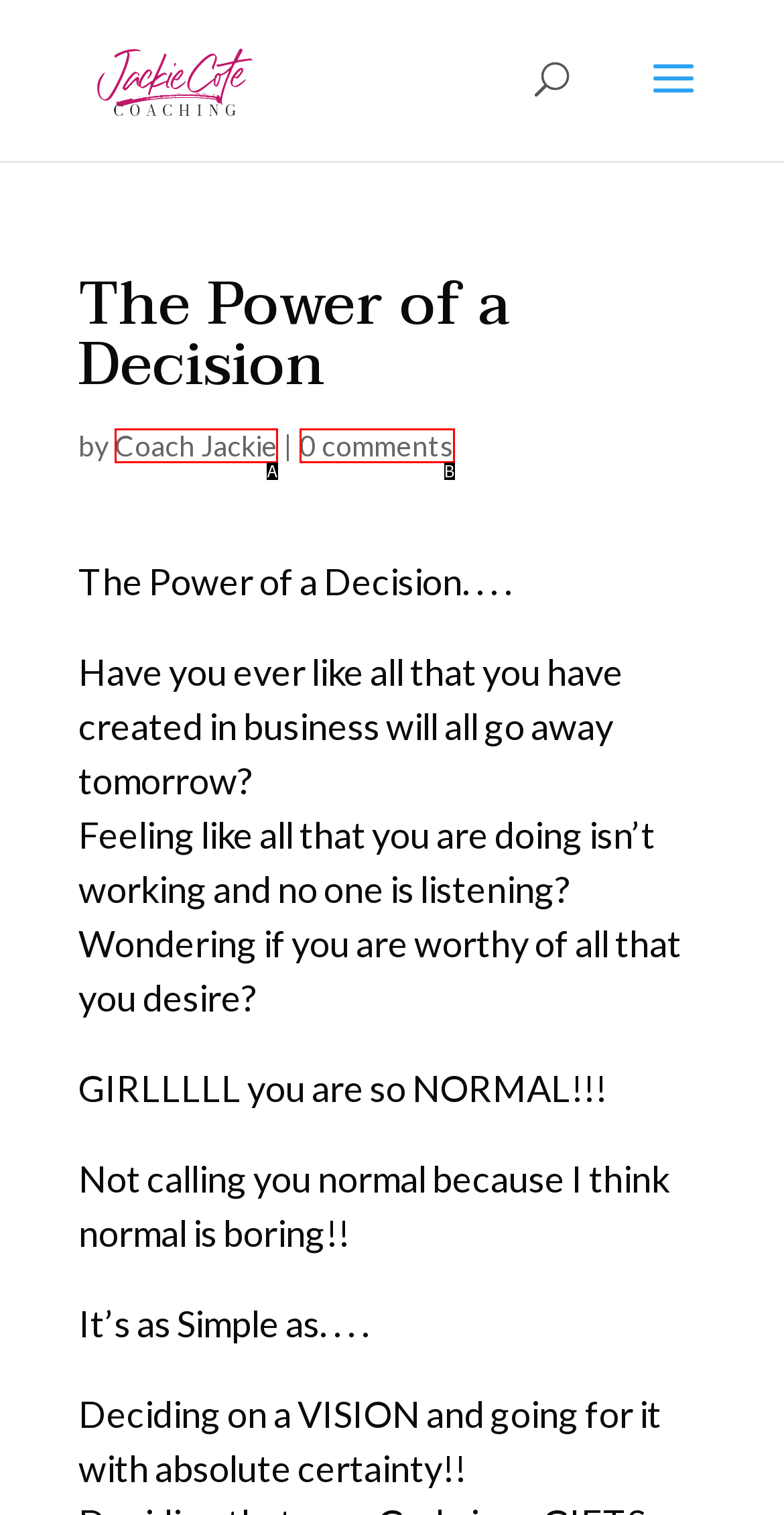Determine which HTML element fits the description: 0 comments. Answer with the letter corresponding to the correct choice.

B